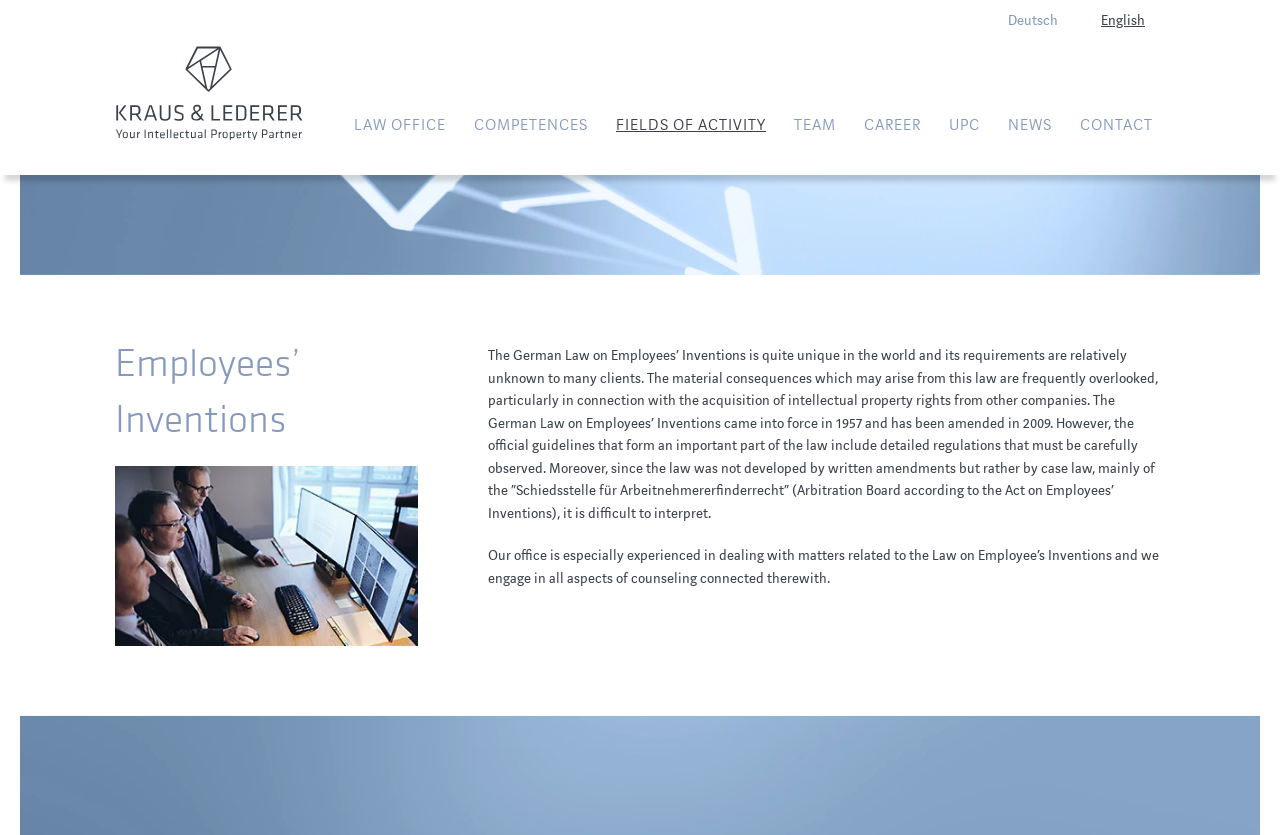Respond to the following question with a brief word or phrase:
What is the name of the law firm?

Kraus & Weisert